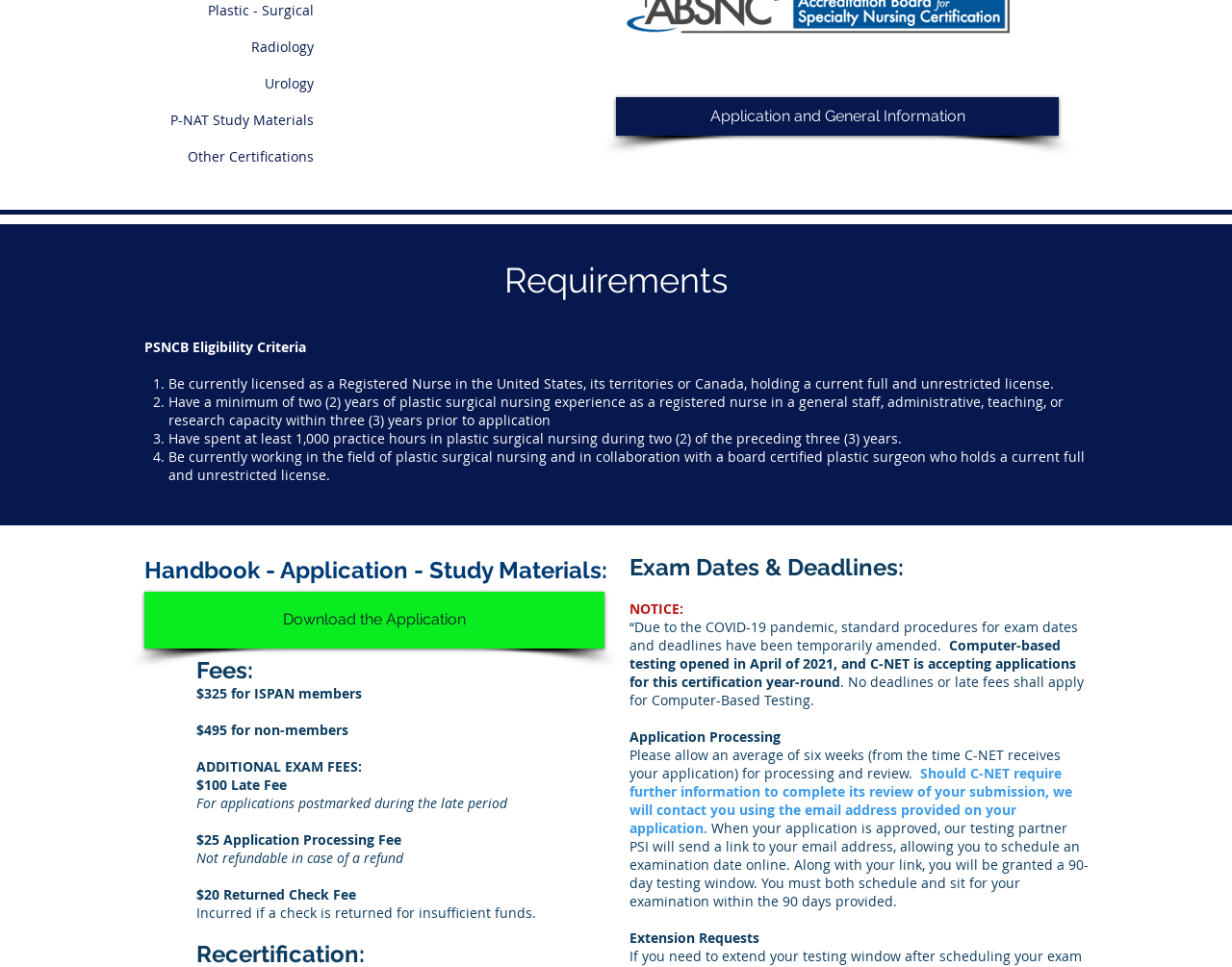Provide the bounding box coordinates for the specified HTML element described in this description: "Other Certifications". The coordinates should be four float numbers ranging from 0 to 1, in the format [left, top, right, bottom].

[0.152, 0.152, 0.255, 0.171]